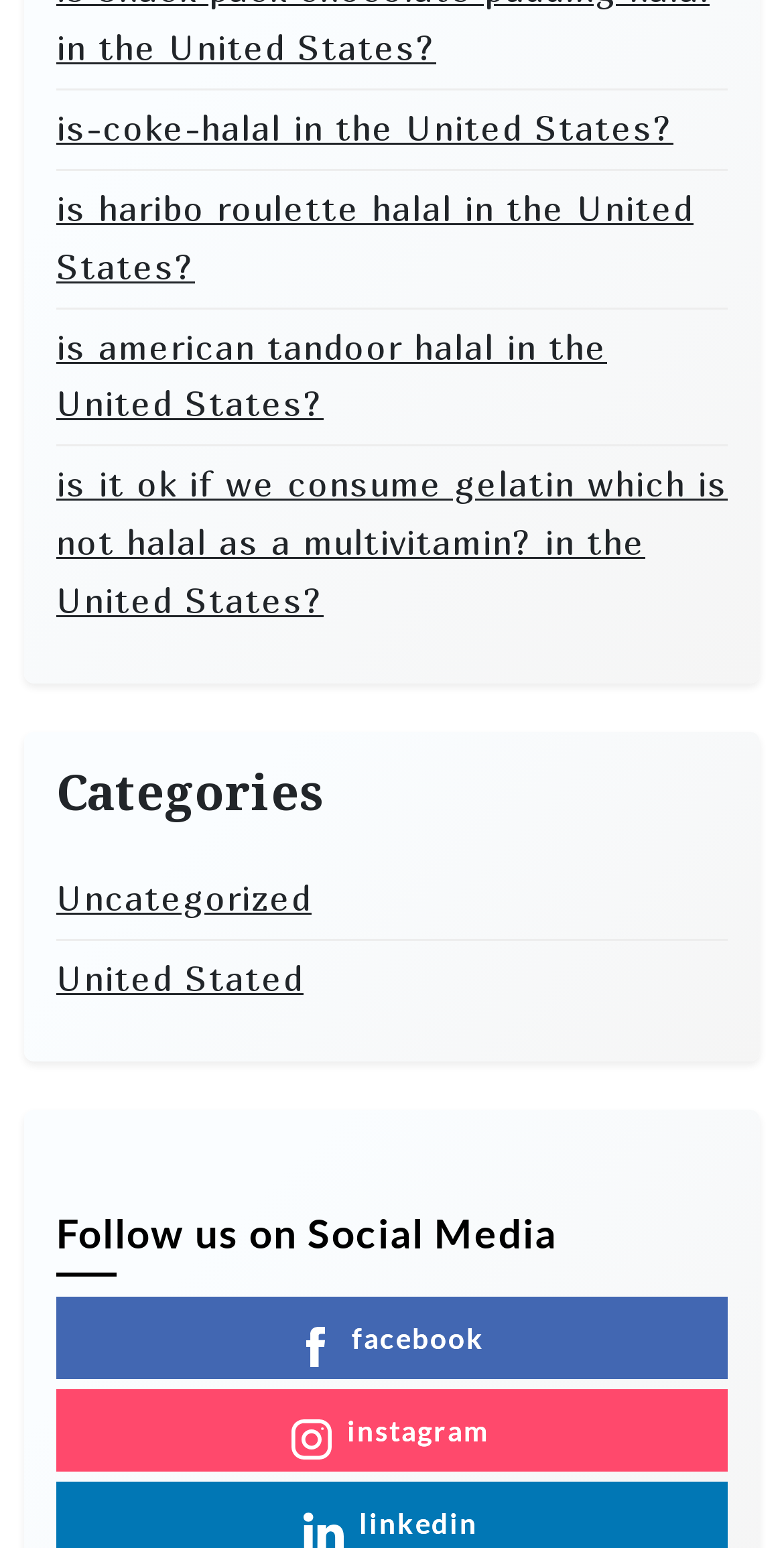Identify the bounding box of the UI element described as follows: "United Stated". Provide the coordinates as four float numbers in the range of 0 to 1 [left, top, right, bottom].

[0.072, 0.614, 0.387, 0.651]